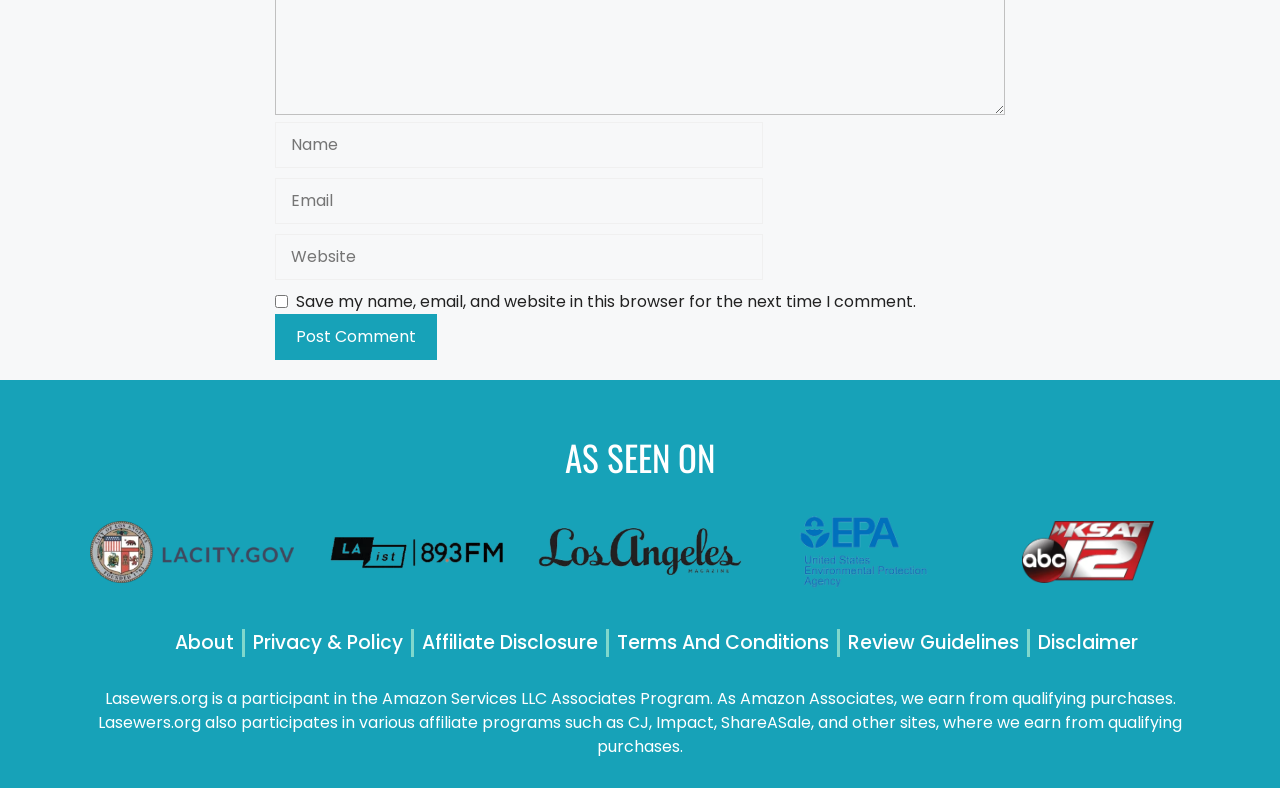Please find the bounding box coordinates of the element's region to be clicked to carry out this instruction: "Enter your website".

[0.215, 0.297, 0.596, 0.355]